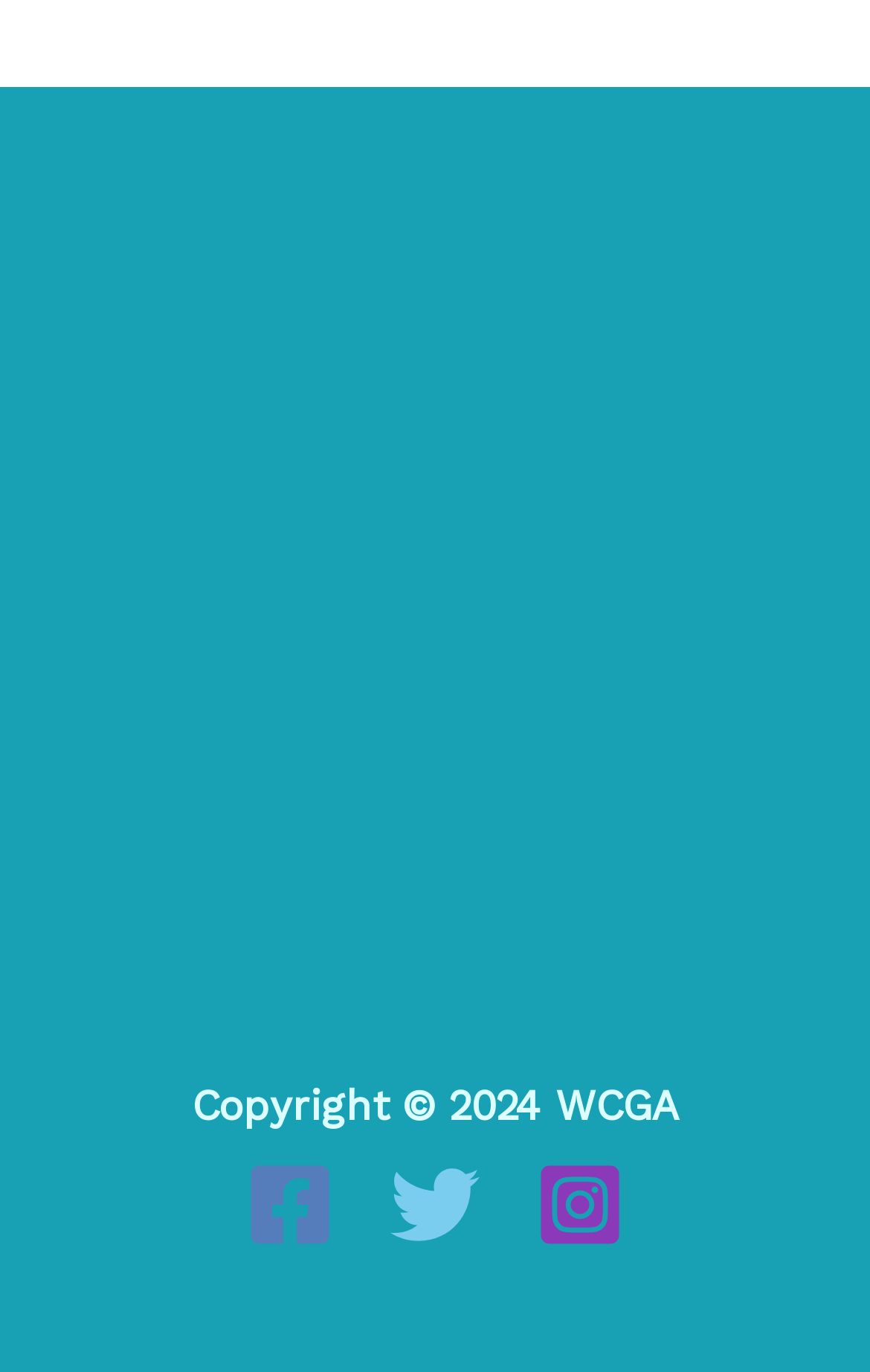What is the type of element that contains the text 'Footer Widget 1'?
Offer a detailed and full explanation in response to the question.

The element that contains the text 'Footer Widget 1' is a complementary element, which is a type of UI element that provides additional information or functionality.